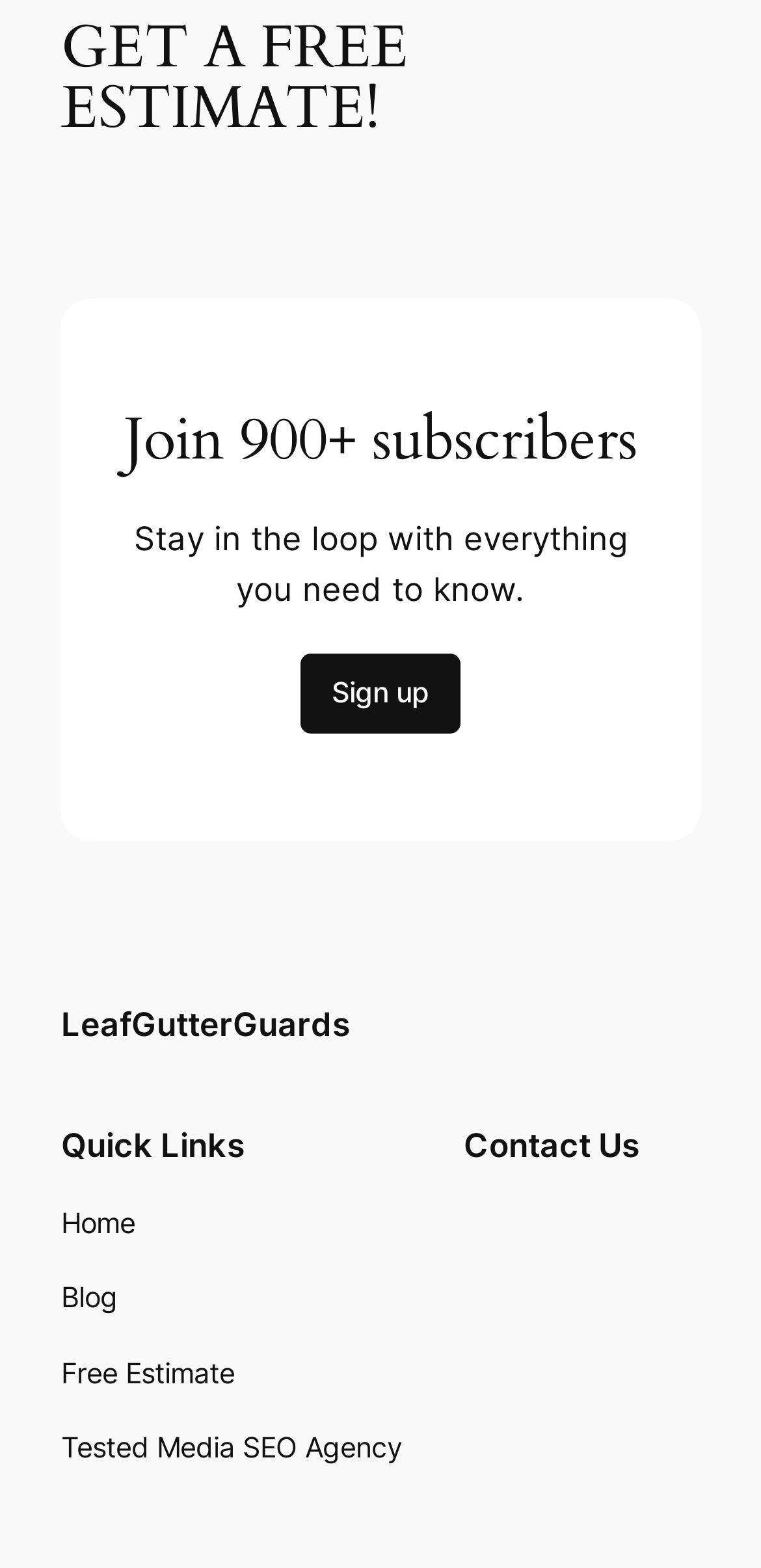Identify the bounding box of the HTML element described here: "Blog". Provide the coordinates as four float numbers between 0 and 1: [left, top, right, bottom].

[0.08, 0.814, 0.154, 0.842]